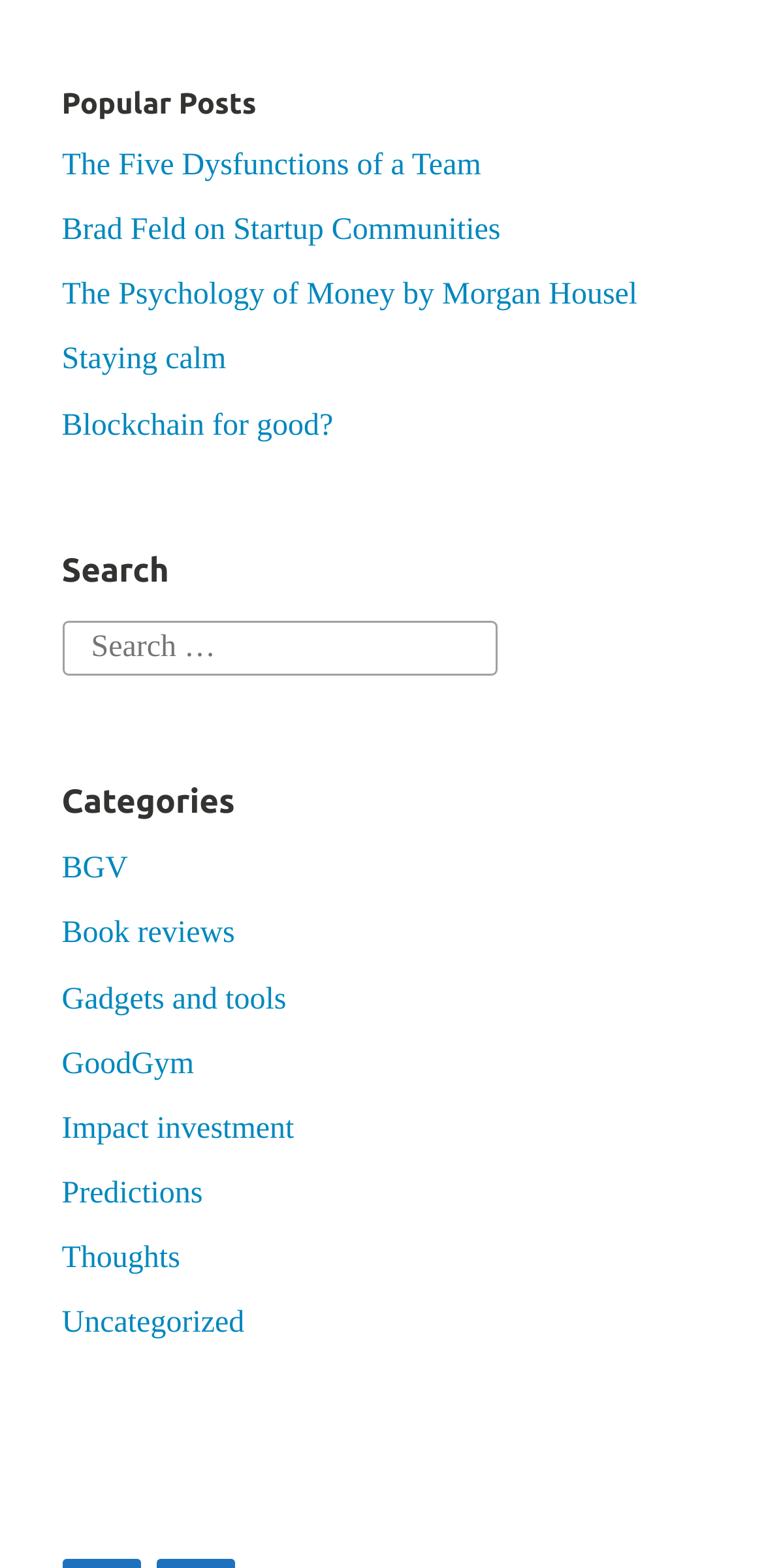Specify the bounding box coordinates of the area to click in order to execute this command: 'Read 'The Five Dysfunctions of a Team''. The coordinates should consist of four float numbers ranging from 0 to 1, and should be formatted as [left, top, right, bottom].

[0.081, 0.095, 0.63, 0.116]